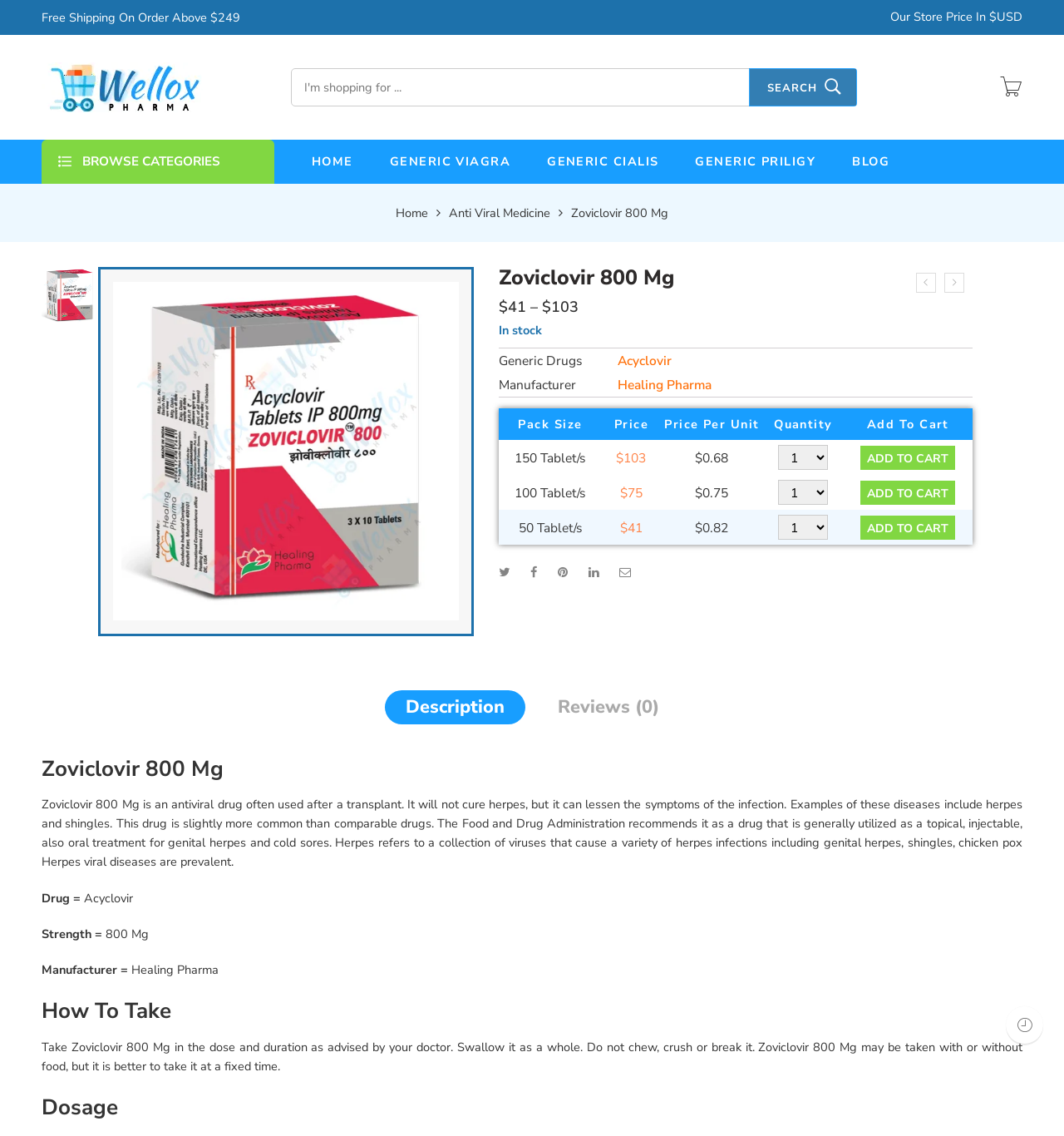Please find the bounding box coordinates of the element that you should click to achieve the following instruction: "View product description". The coordinates should be presented as four float numbers between 0 and 1: [left, top, right, bottom].

[0.361, 0.607, 0.493, 0.638]